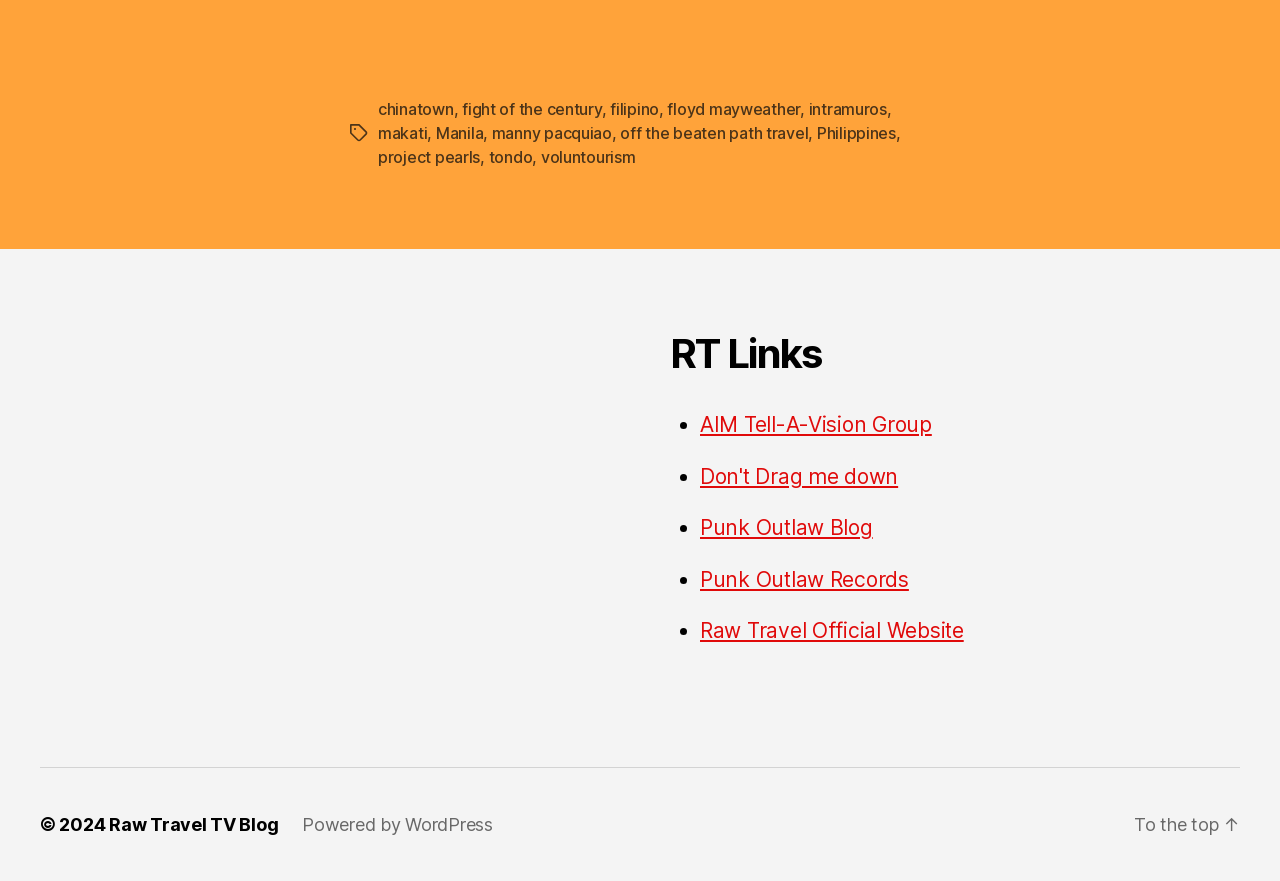Please answer the following question using a single word or phrase: What is the copyright year?

2024